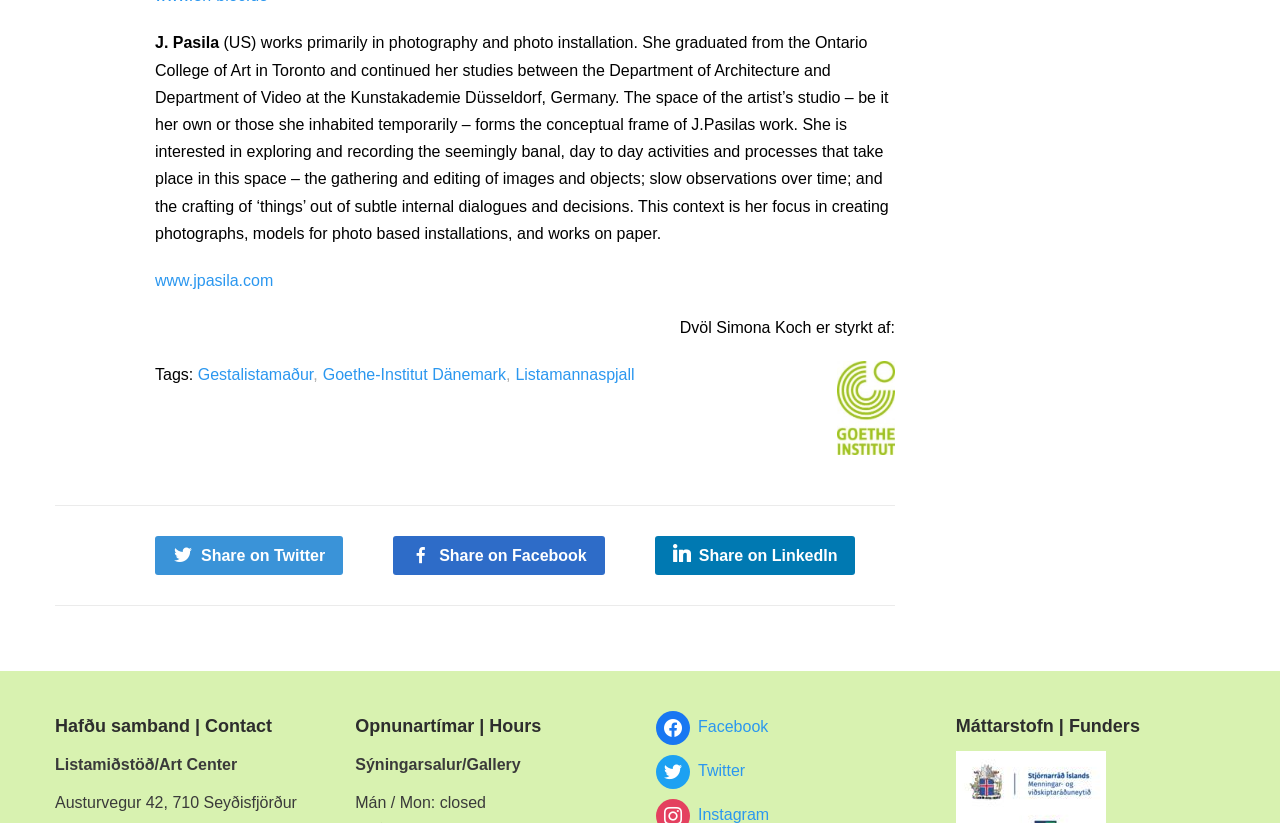Determine the bounding box coordinates of the clickable region to follow the instruction: "Check Facebook page".

[0.512, 0.872, 0.6, 0.893]